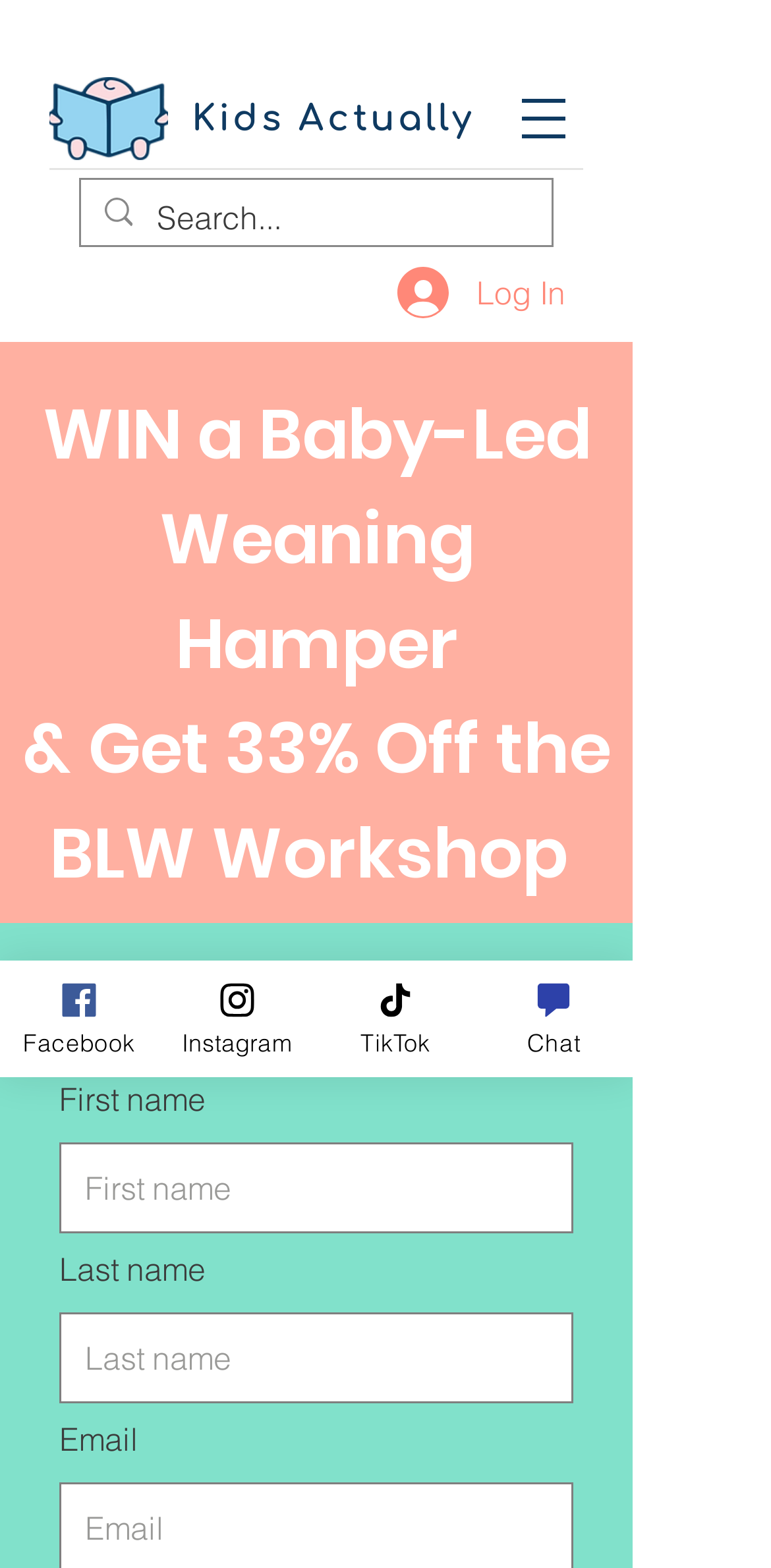Show me the bounding box coordinates of the clickable region to achieve the task as per the instruction: "Search for something".

[0.204, 0.115, 0.618, 0.163]